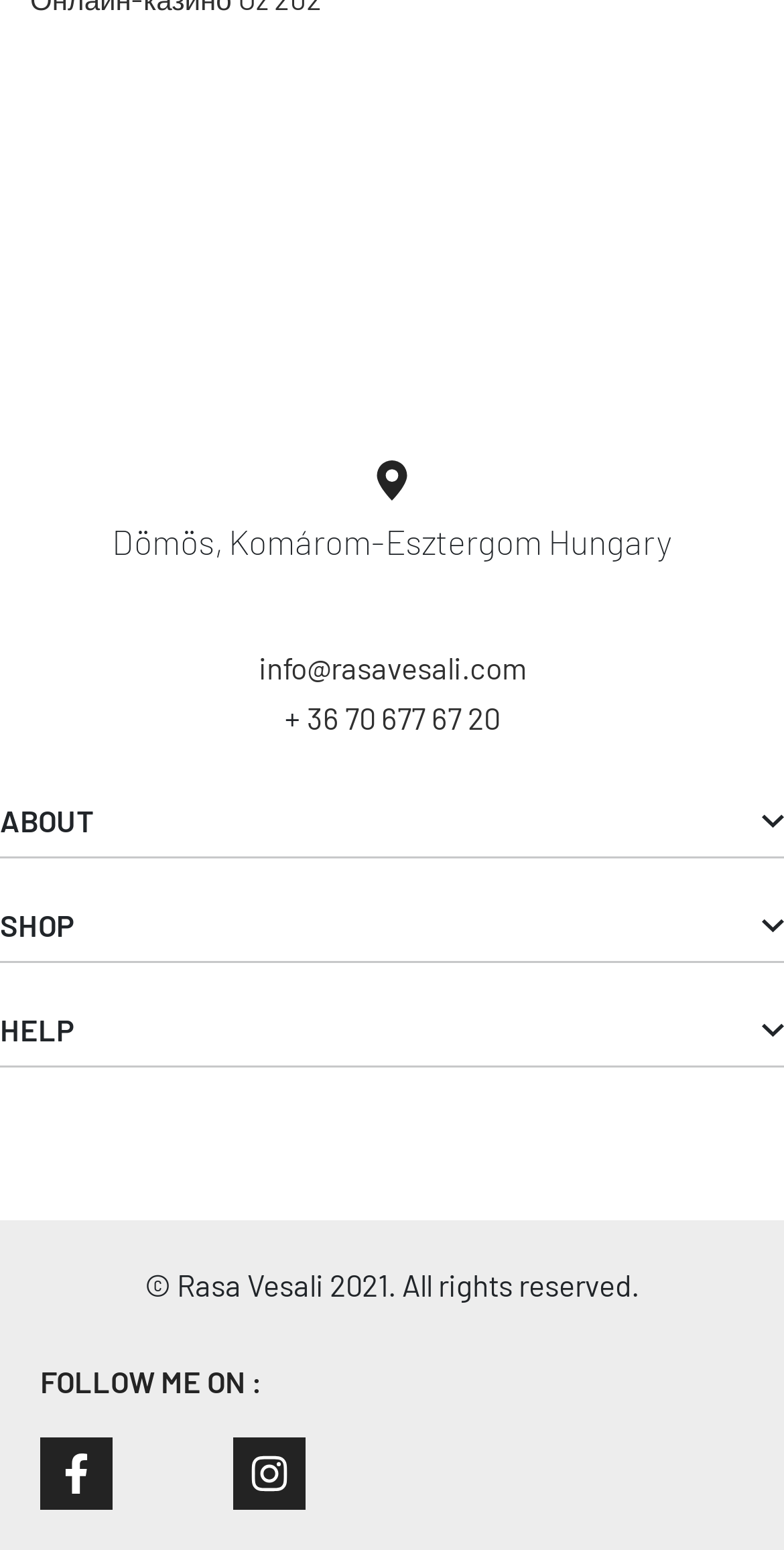Please provide the bounding box coordinates for the UI element as described: "Shop". The coordinates must be four floats between 0 and 1, represented as [left, top, right, bottom].

[0.0, 0.688, 0.085, 0.721]